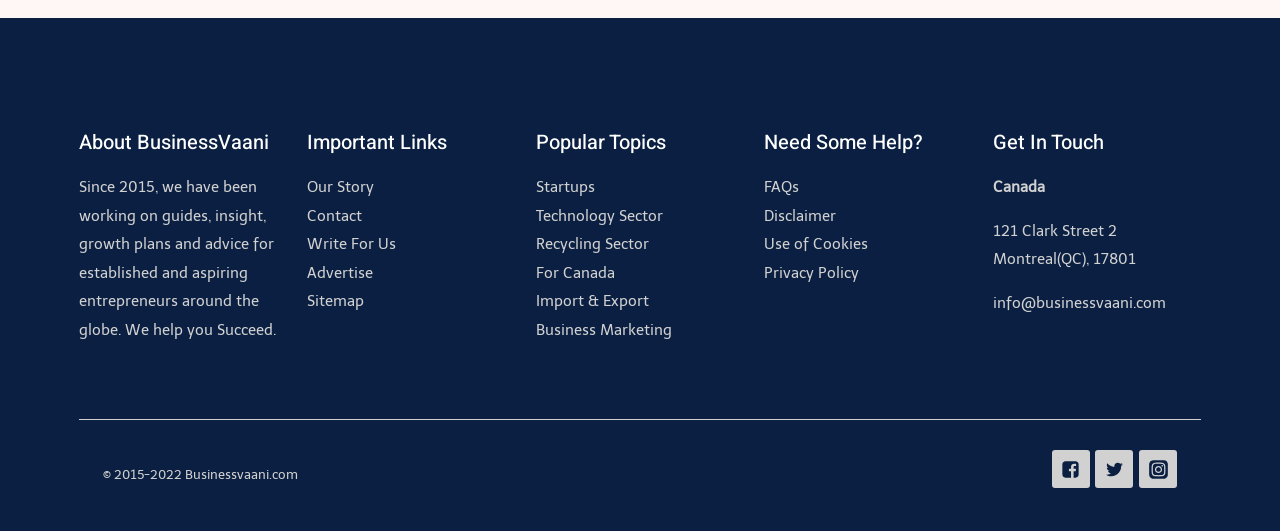Determine the bounding box for the UI element described here: "Recycling Sector".

[0.419, 0.443, 0.507, 0.477]